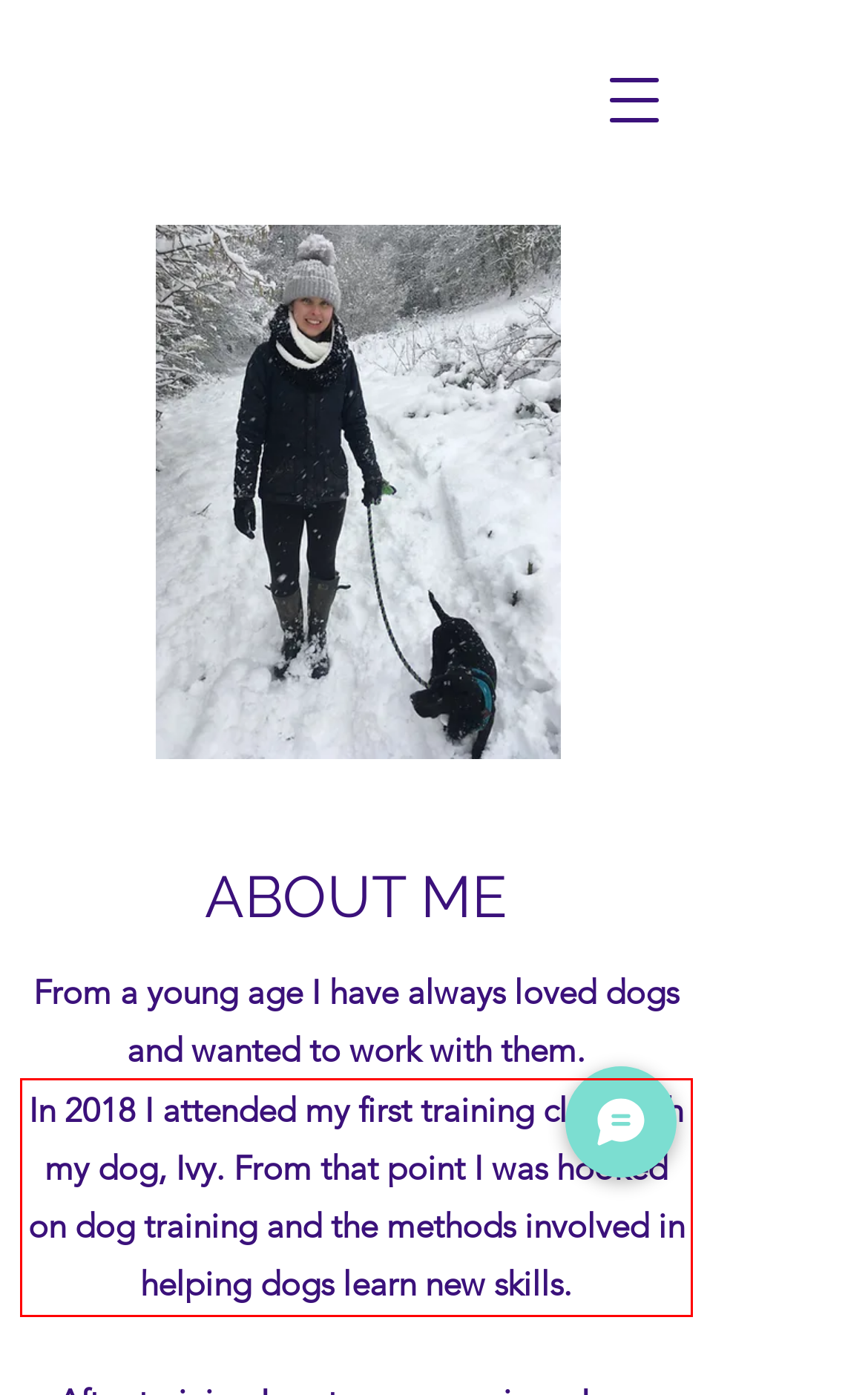Review the webpage screenshot provided, and perform OCR to extract the text from the red bounding box.

In 2018 I attended my first training class with my dog, Ivy. From that point I was hooked on dog training and the methods involved in helping dogs learn new skills.